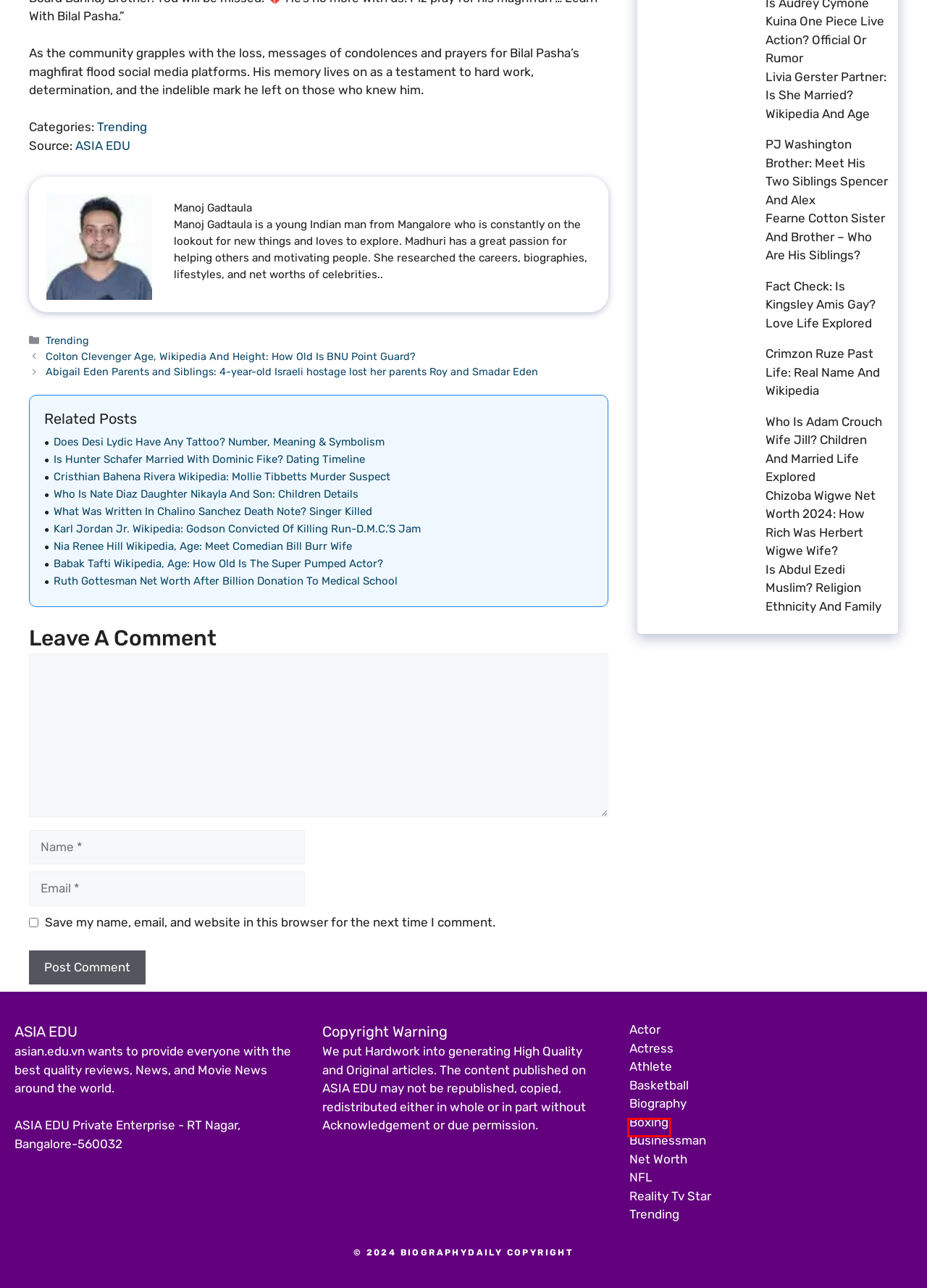Examine the screenshot of a webpage featuring a red bounding box and identify the best matching webpage description for the new page that results from clicking the element within the box. Here are the options:
A. PJ Washington Brother: Meet His Two Siblings Spencer And Alex - ASIAN EDU
B. Is Hunter Schafer Married With Dominic Fike? Dating Timeline - ASIAN EDU
C. Biography - ASIAN EDU
D. Nia Renee Hill Wikipedia, Age: Meet Comedian Bill Burr Wife - ASIAN EDU
E. Is Abdul Ezedi Muslim? Religion Ethnicity And Family - ASIAN EDU
F. Boxing - ASIAN EDU
G. Who is Nate Diaz Daughter Nikayla And Son: Children Details - ASIAN EDU
H. Does Desi Lydic Have Any Tattoo? Number, Meaning & Symbolism - ASIAN EDU

F